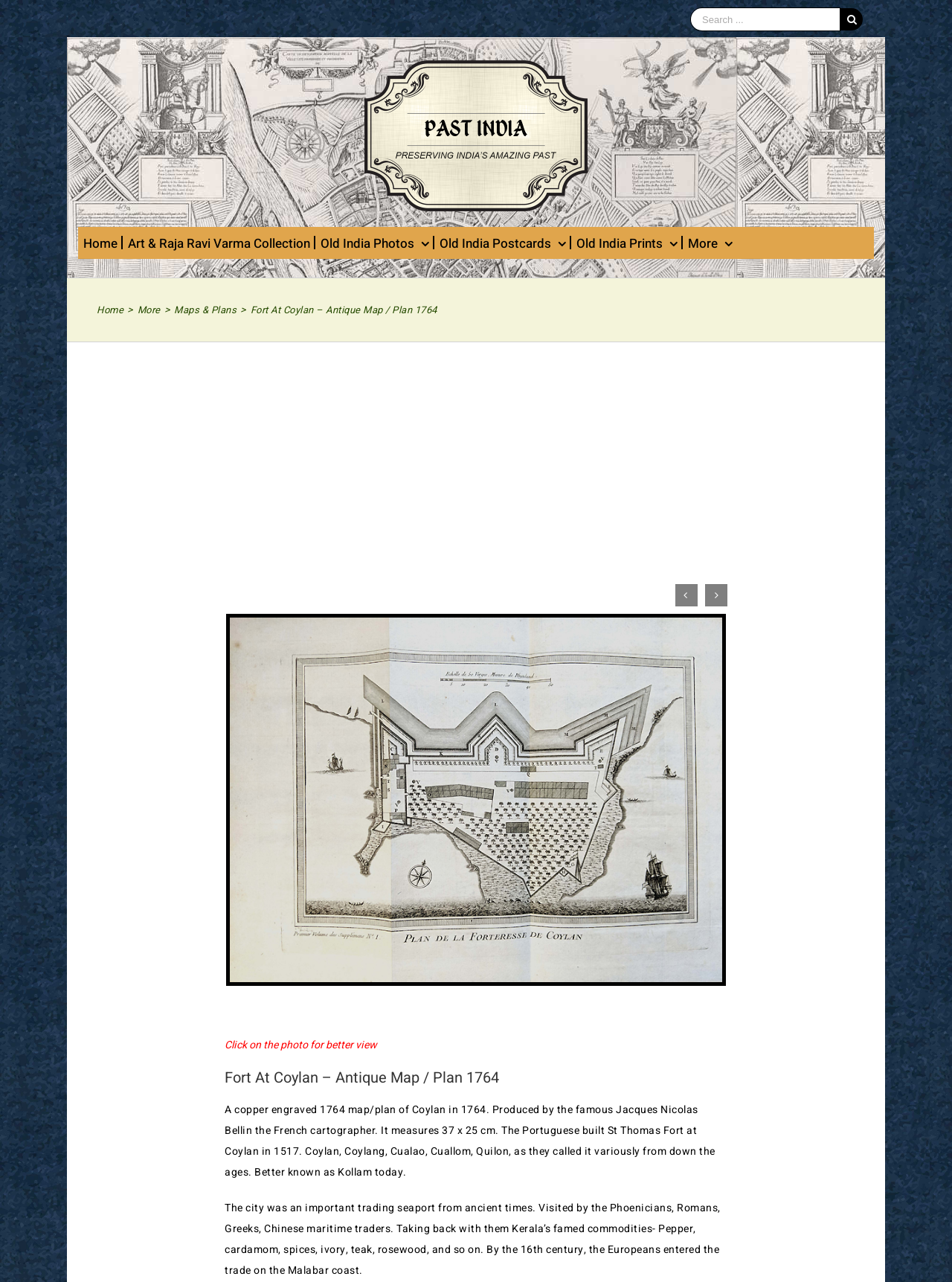Give a full account of the webpage's elements and their arrangement.

The webpage is about an antique map/plan of Fort At Coylan from 1764. At the top left, there is a logo of "Past-India" with a link to the website's homepage. Next to it, there is a search bar with a magnifying glass icon and a placeholder text "Search...". 

Below the search bar, there is a main navigation menu with links to "Home", "Art & Raja Ravi Varma Collection", "Old India Photos", "Old India Postcards", "Old India Prints", and "More". Each of these links has a dropdown menu.

On the left side of the page, there is a secondary navigation menu with links to "Home", "More", "Maps & Plans", and a title "Fort At Coylan – Antique Map / Plan 1764". 

The main content of the page is an iframe containing an advertisement at the top, followed by two large images of the antique map/plan of Fort At Coylan. Below the images, there are social media sharing links and a heading that says "Click on the photo for better view". 

There are two headings, one above the other, with the title "Fort At Coylan – Antique Map / Plan 1764". Below the headings, there is a detailed description of the map/plan, including its production by Jacques Nicolas Bellin, its size, and its historical context. The description also talks about the city of Kollam, its importance as a trading seaport, and its history of trade with various civilizations.